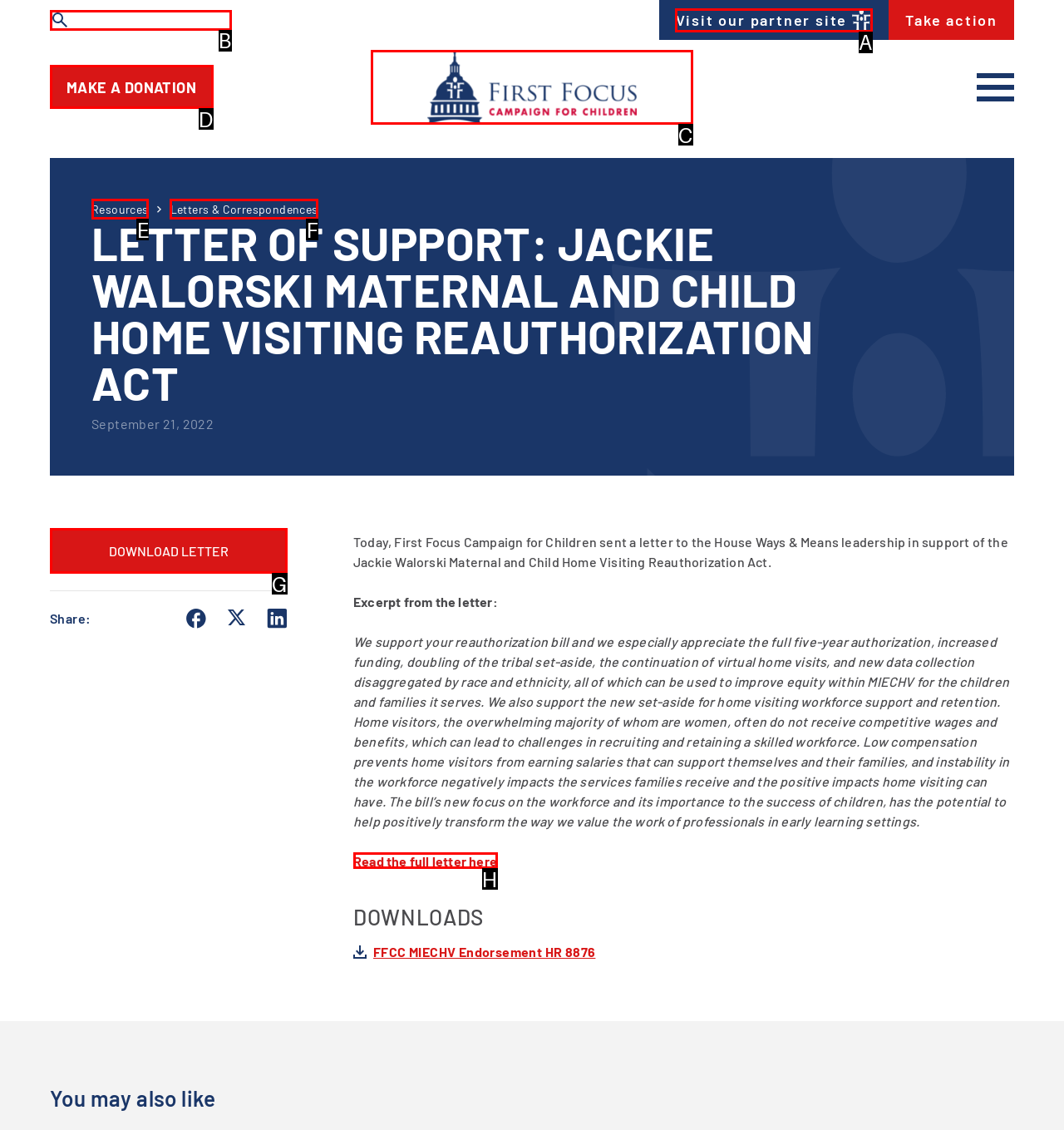Determine which option fits the element description: Aceptar
Answer with the option’s letter directly.

None